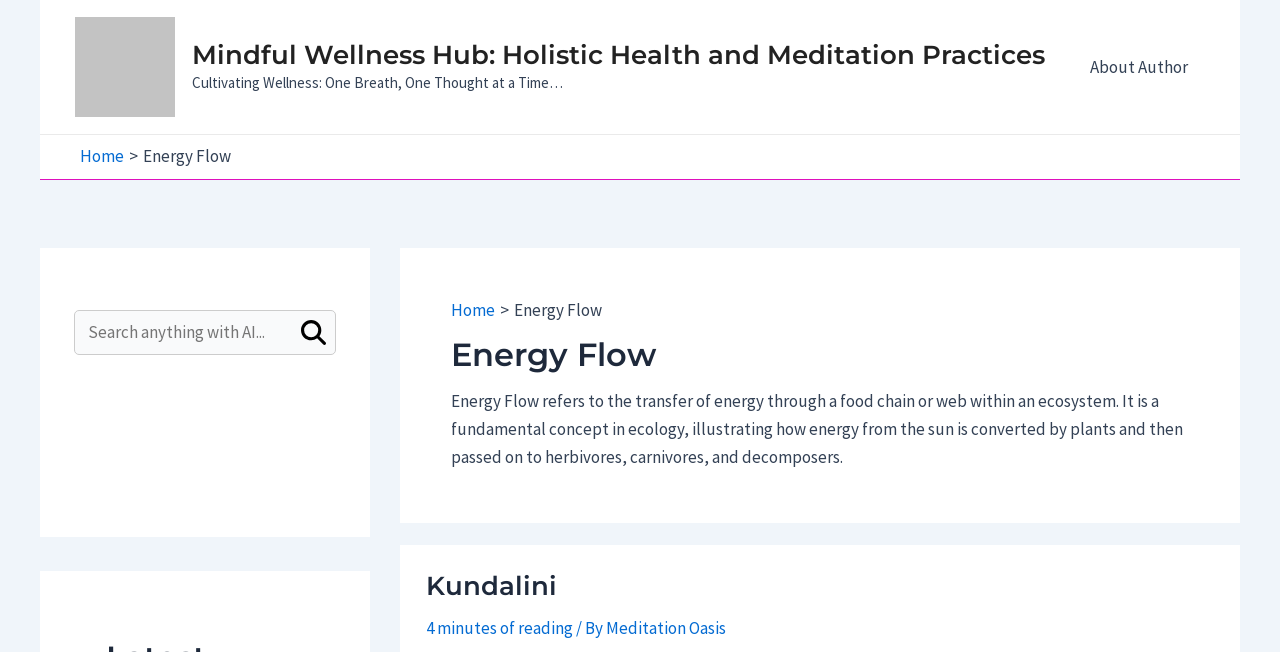Provide a brief response in the form of a single word or phrase:
What is the purpose of the textbox?

Search